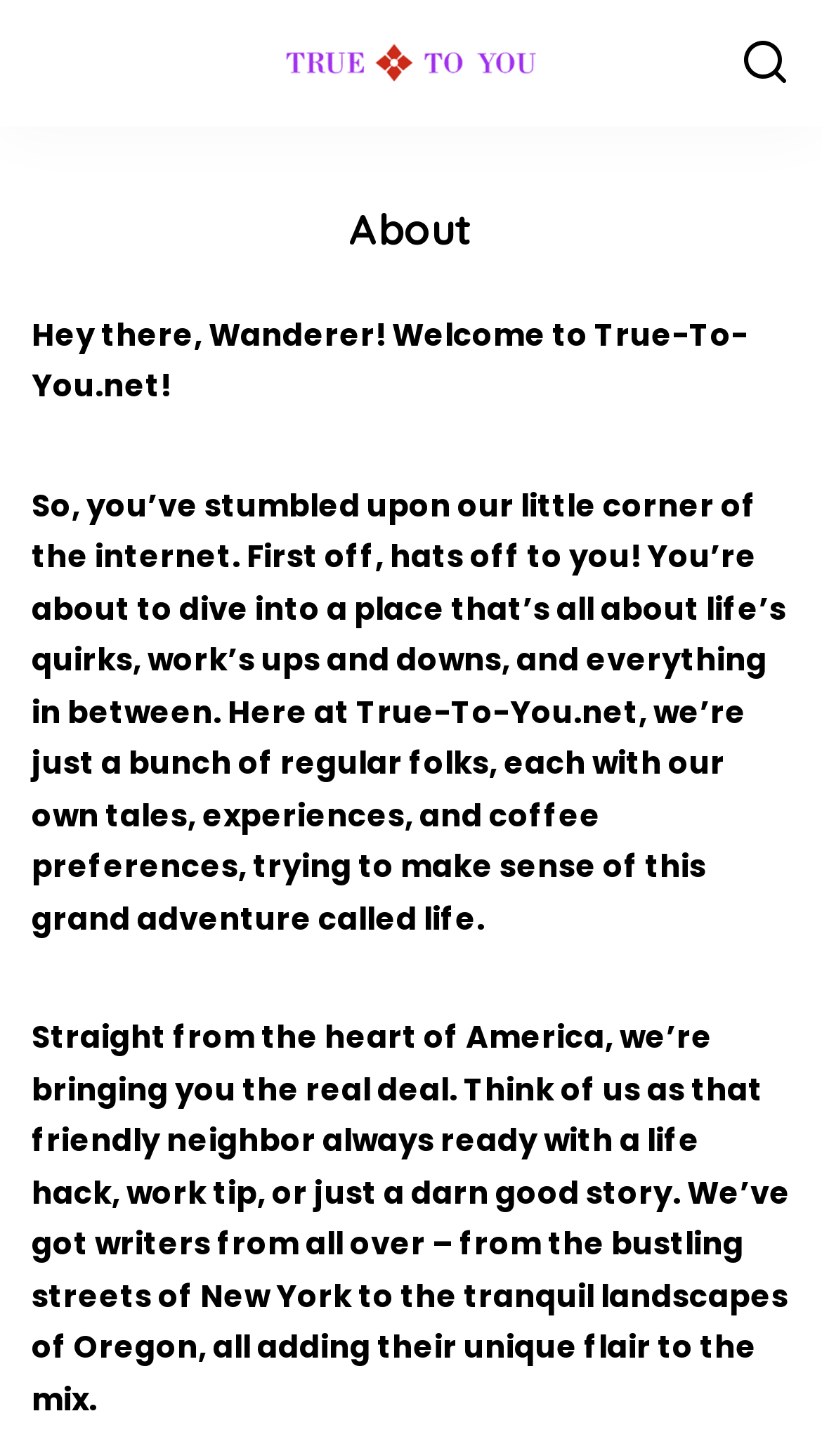What is the purpose of the website?
Based on the image, answer the question with as much detail as possible.

The purpose of the website can be inferred from the StaticText elements, which suggest that the website is a platform for sharing life experiences, tips, and stories, with the aim of helping readers make sense of their lives.